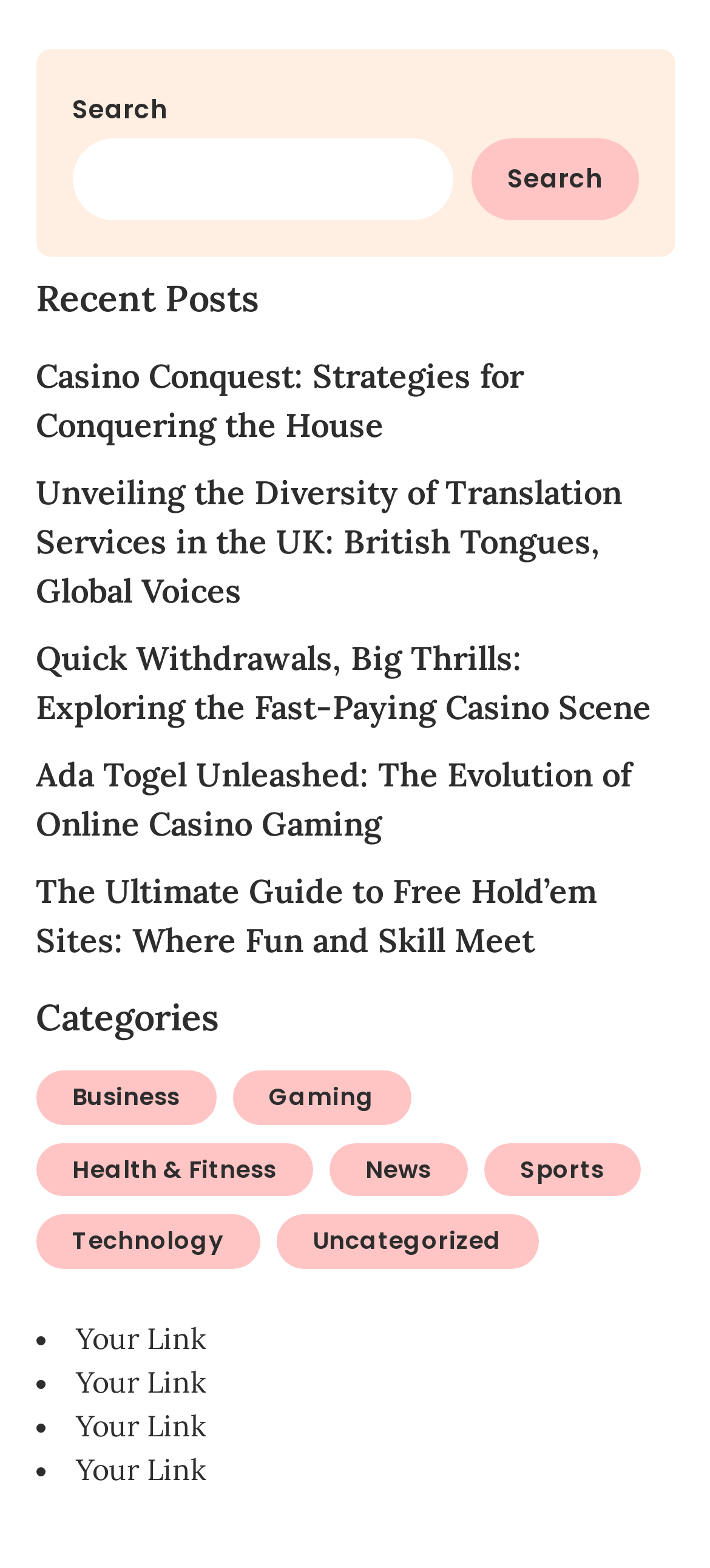What is the purpose of the links at the bottom of the webpage?
Answer the question in as much detail as possible.

The links at the bottom of the webpage, labeled 'Your Link', are likely intended for users to submit their own links or posts to the website. The presence of list markers ('•') suggests that this is a list of links or submissions.